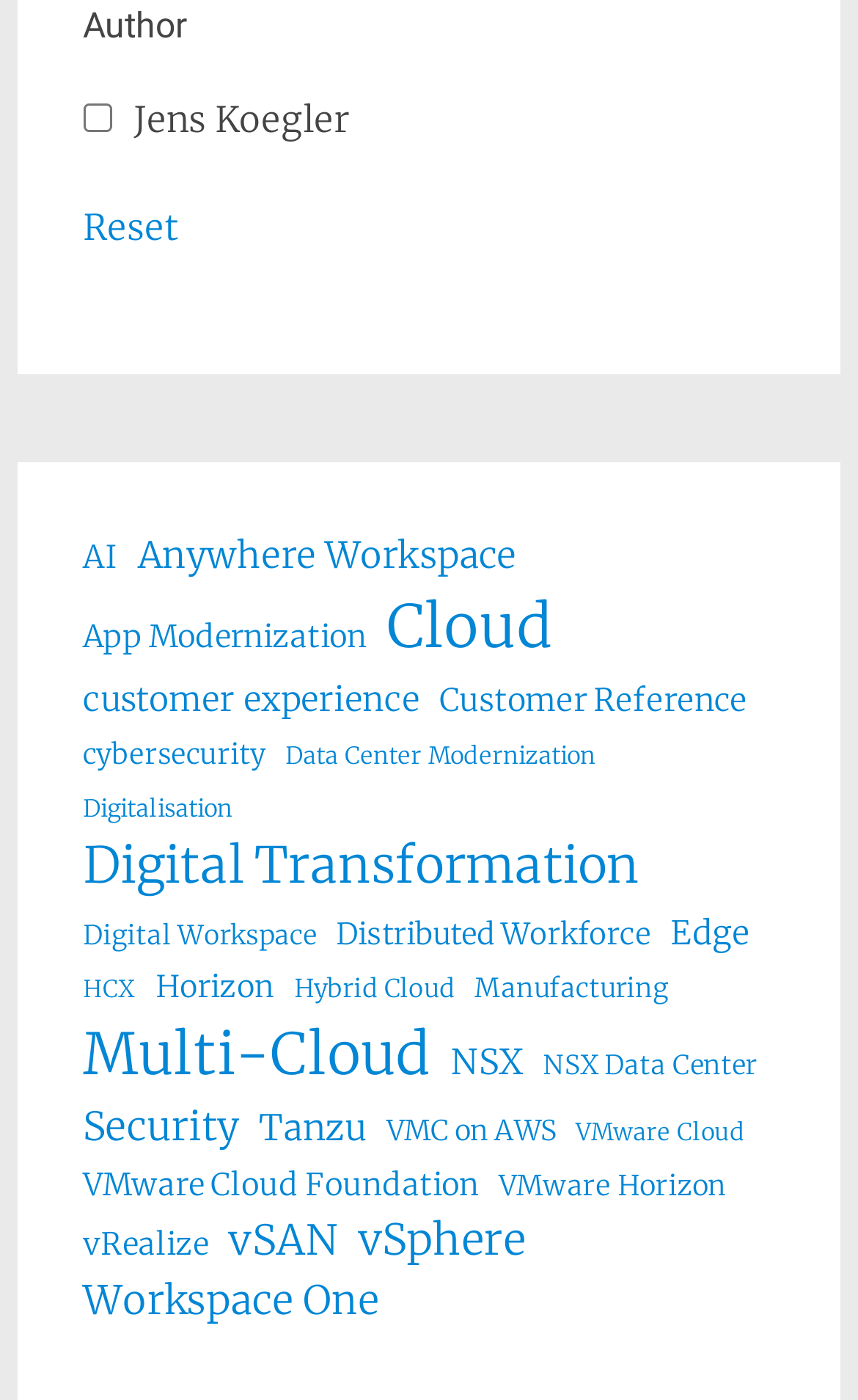Reply to the question with a single word or phrase:
How many categories are listed on this webpage?

27